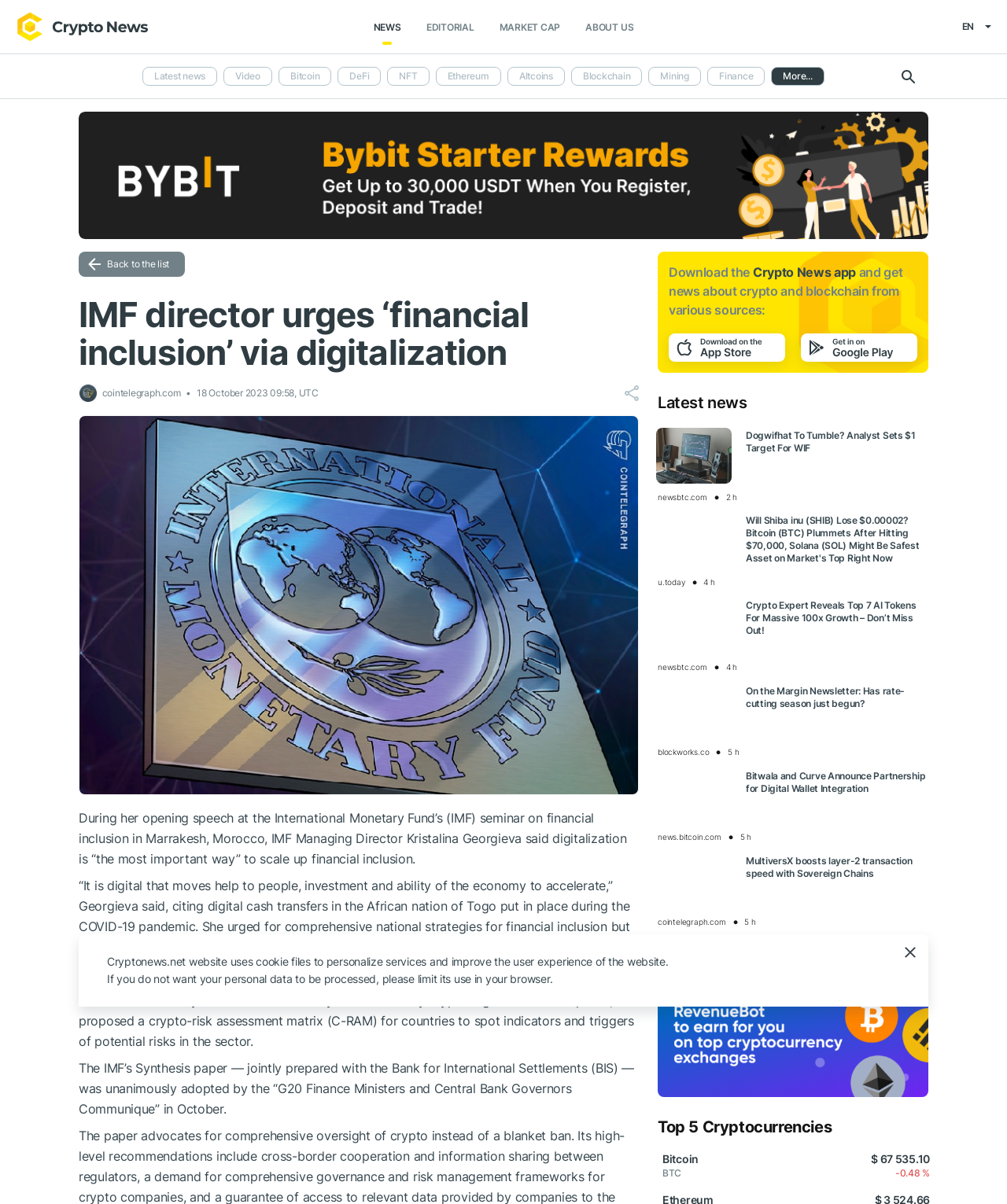Show the bounding box coordinates of the element that should be clicked to complete the task: "Search".

None